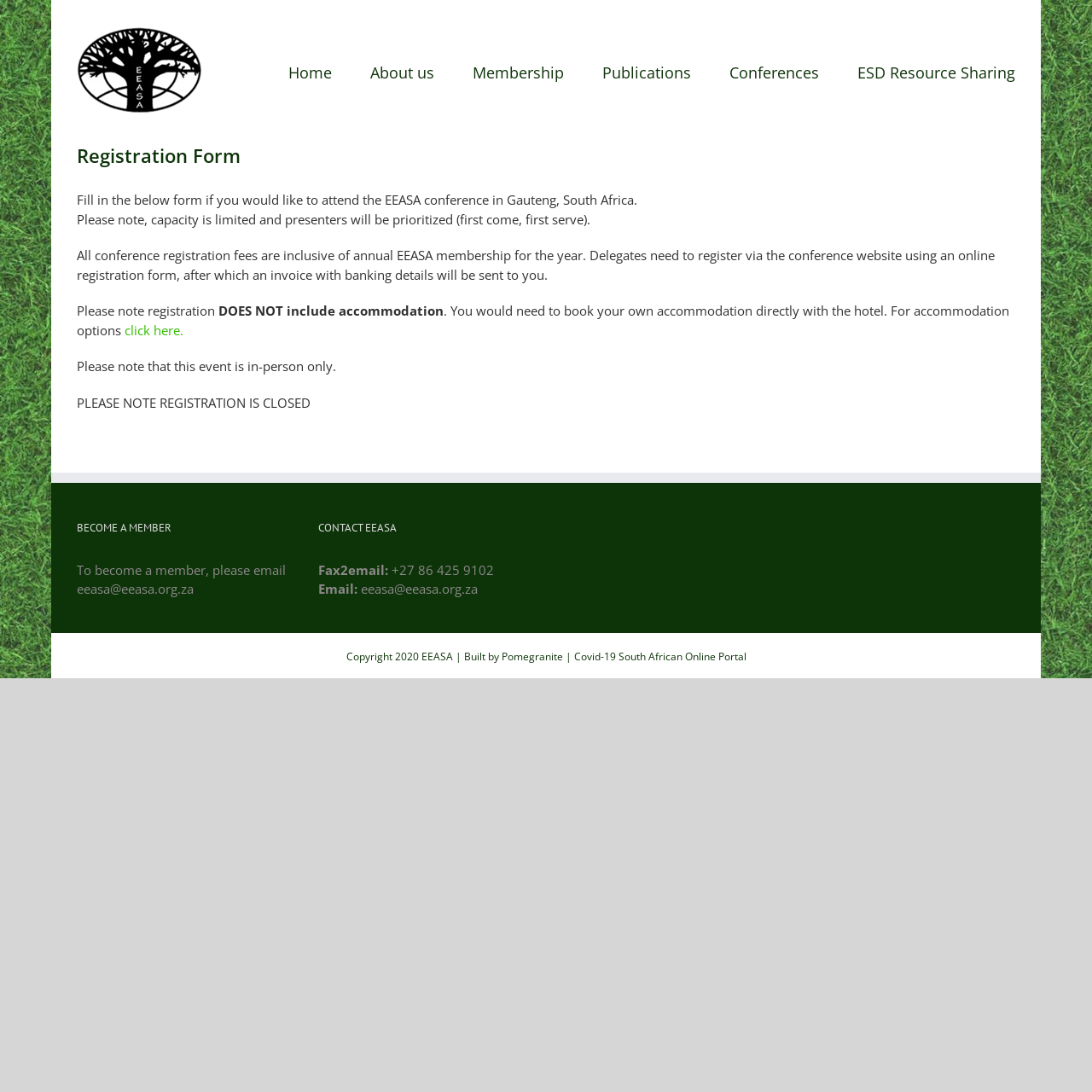Point out the bounding box coordinates of the section to click in order to follow this instruction: "Go to Top".

[0.904, 0.973, 0.941, 1.0]